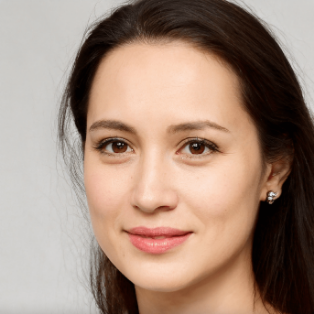What is the background color of the image?
Based on the screenshot, provide a one-word or short-phrase response.

Soft, neutral